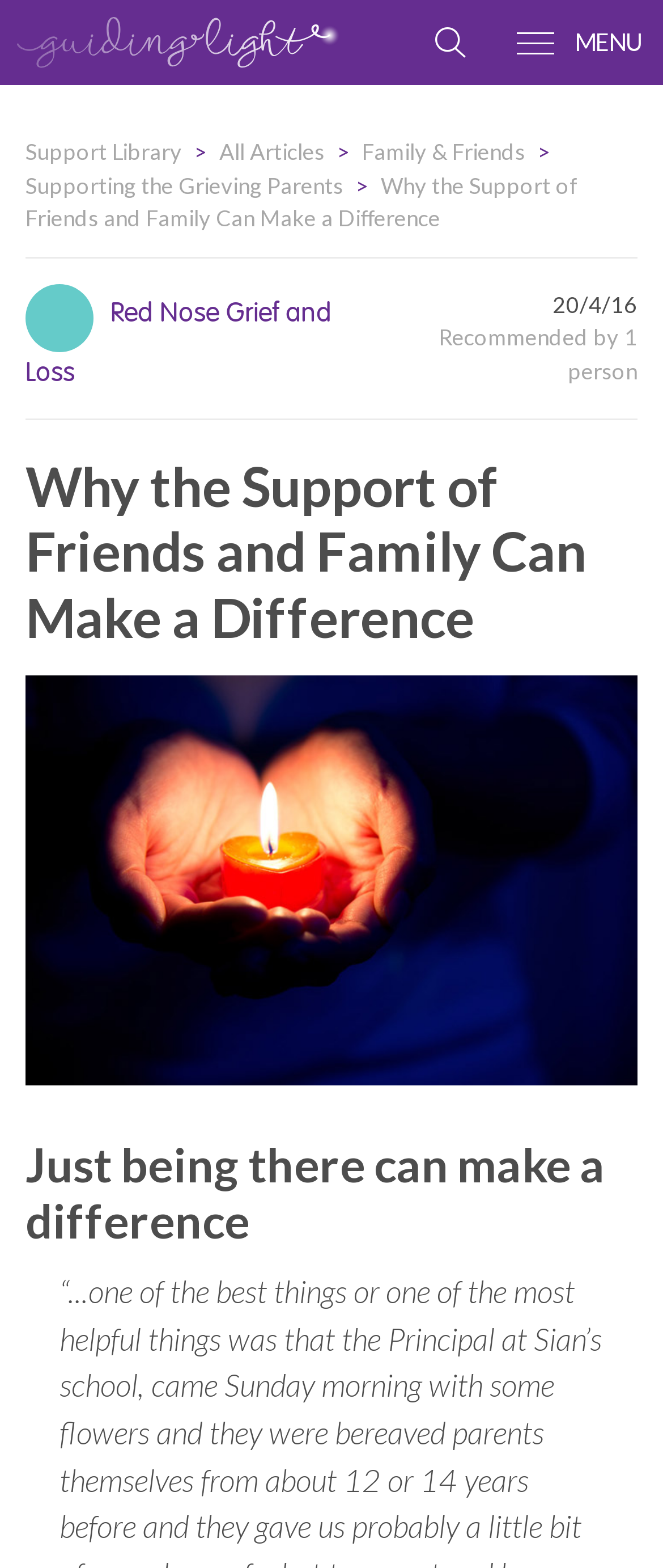What is the date of the article?
Please answer the question with as much detail and depth as you can.

I found the date of the article in the section below the title, which is '20/4/16'. This is the date when the article was published.